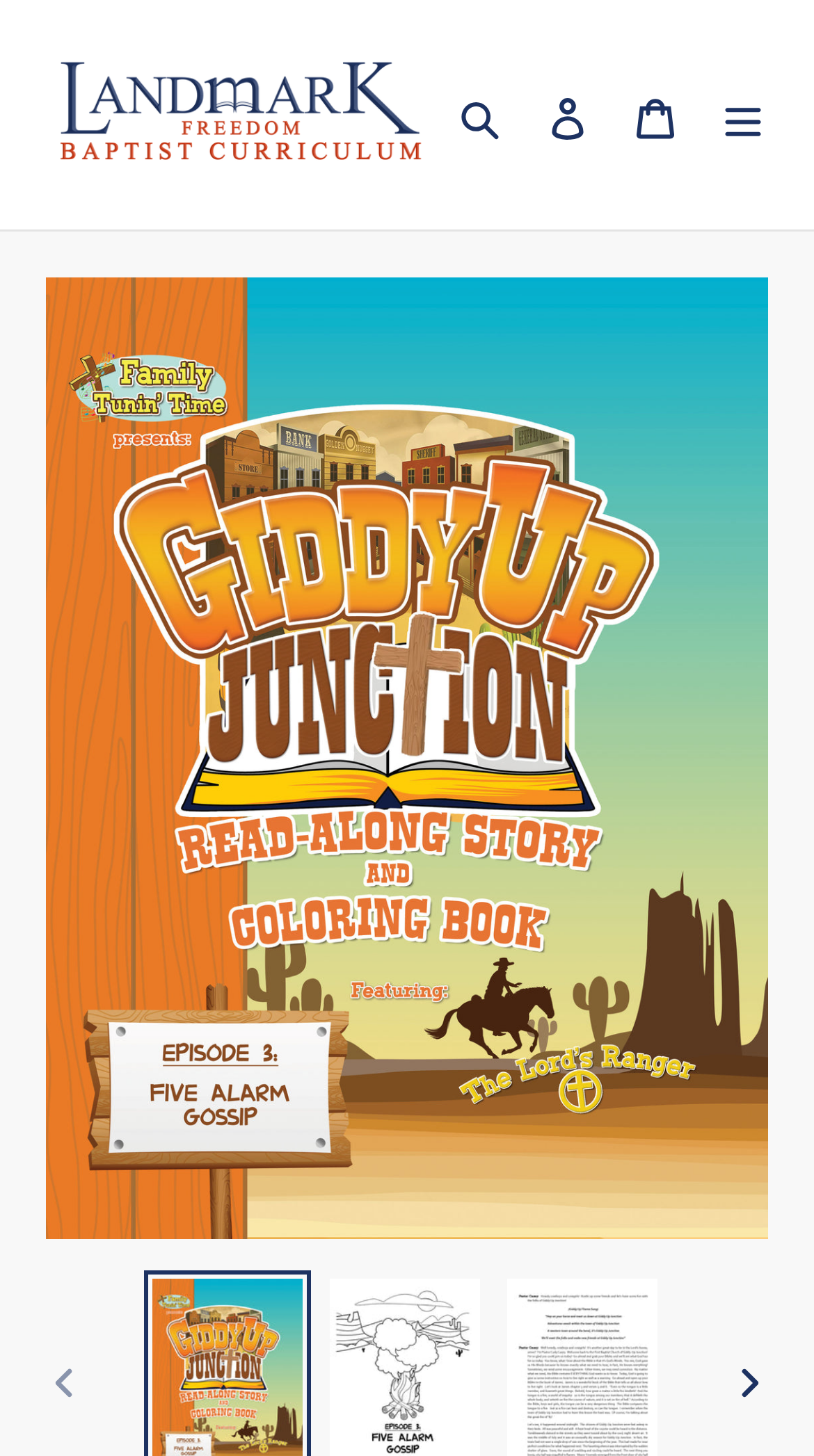Is the 'PREVIOUS SLIDE' button enabled?
Using the image, give a concise answer in the form of a single word or short phrase.

No